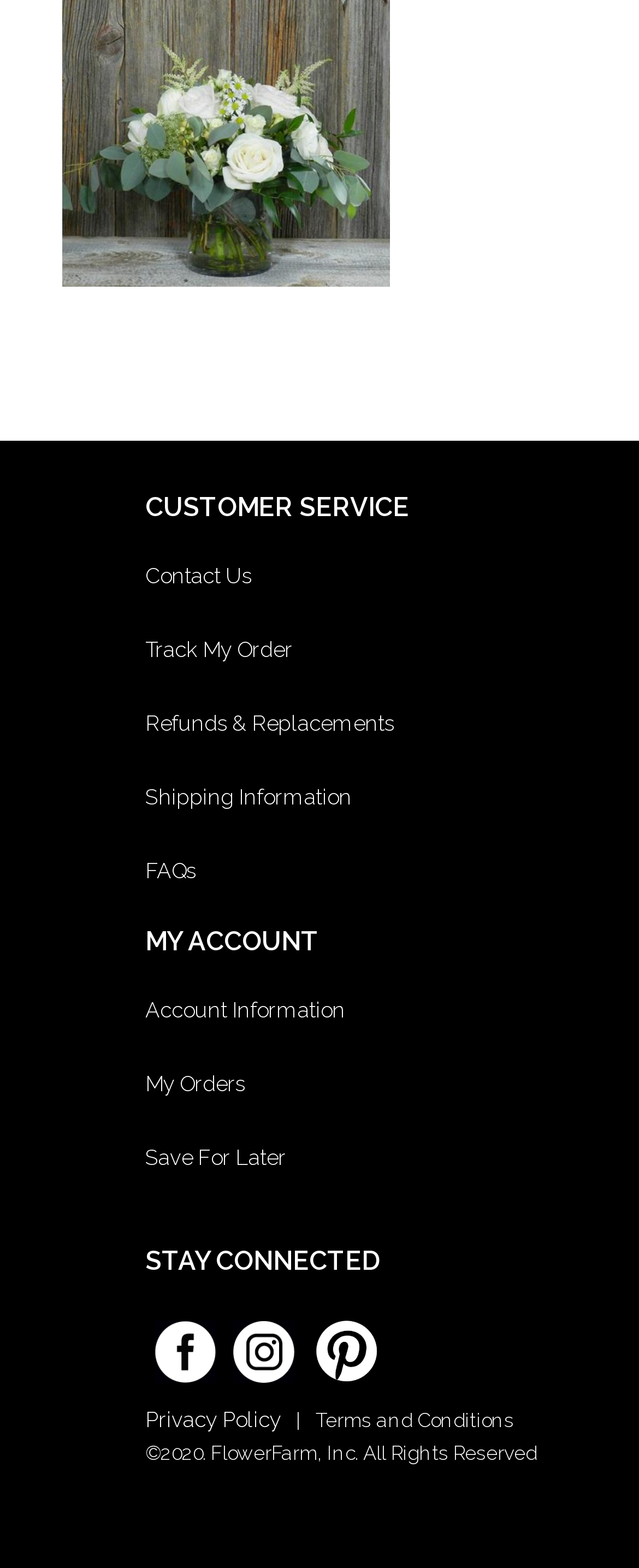Determine the bounding box for the UI element as described: "Bang The Gavel". The coordinates should be represented as four float numbers between 0 and 1, formatted as [left, top, right, bottom].

None